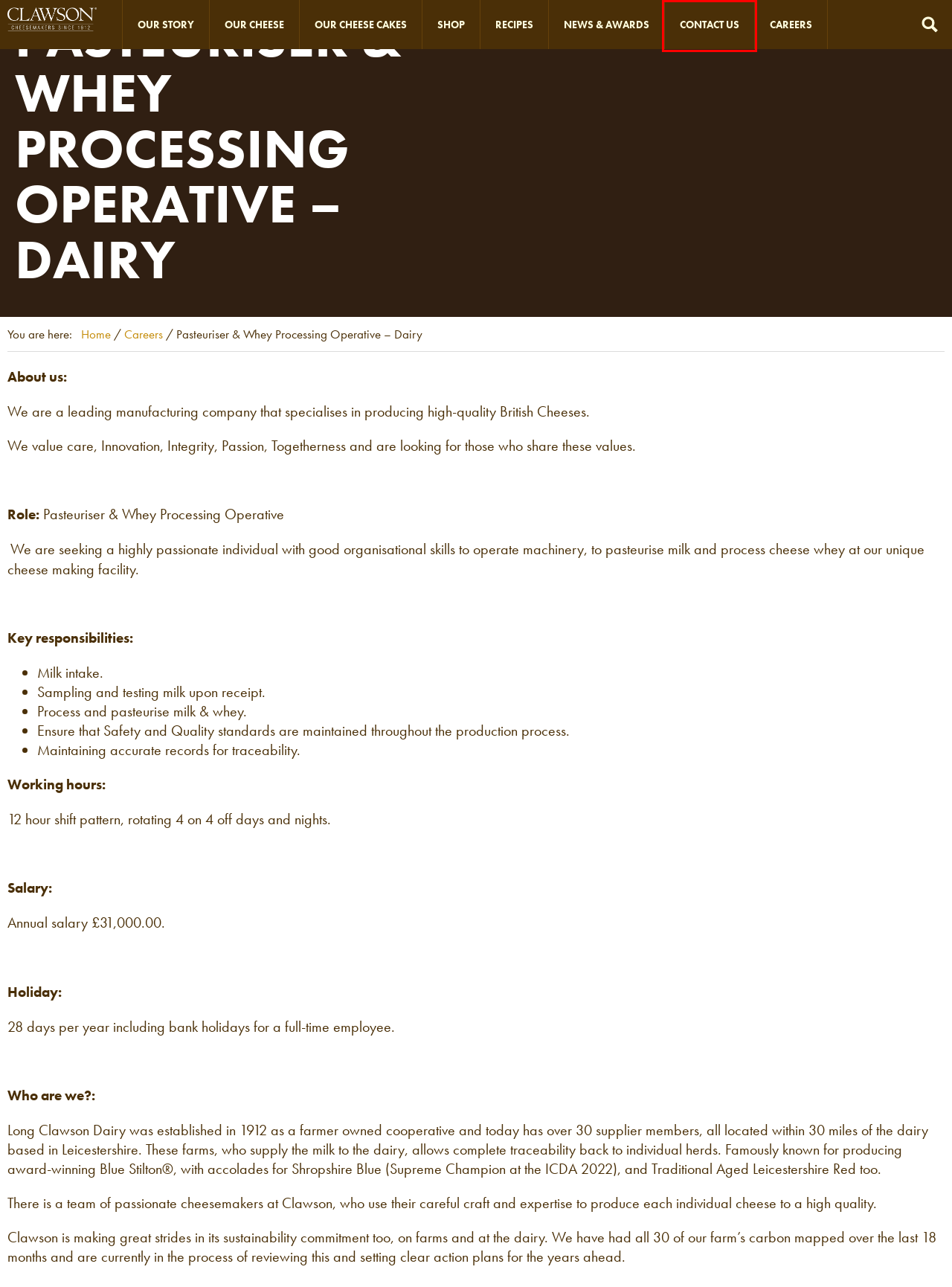You have a screenshot of a webpage, and a red bounding box highlights an element. Select the webpage description that best fits the new page after clicking the element within the bounding box. Options are:
A. Shop Opening Times 2024 - Long Clawson Dairy
B. Long Clawson Cheese | Blue Stilton, Aged Red Leicestershire and more
C. Our Story - Long Clawson Dairy
D. Get in Touch - Long Clawson Dairy
E. Cheese Recipes - Long Clawson Dairy
F. Long Clawson Dairy - Specialist Stilton Makers
G. Careers - Long Clawson Dairy
H. Cheese Cakes - Long Clawson Dairy

D